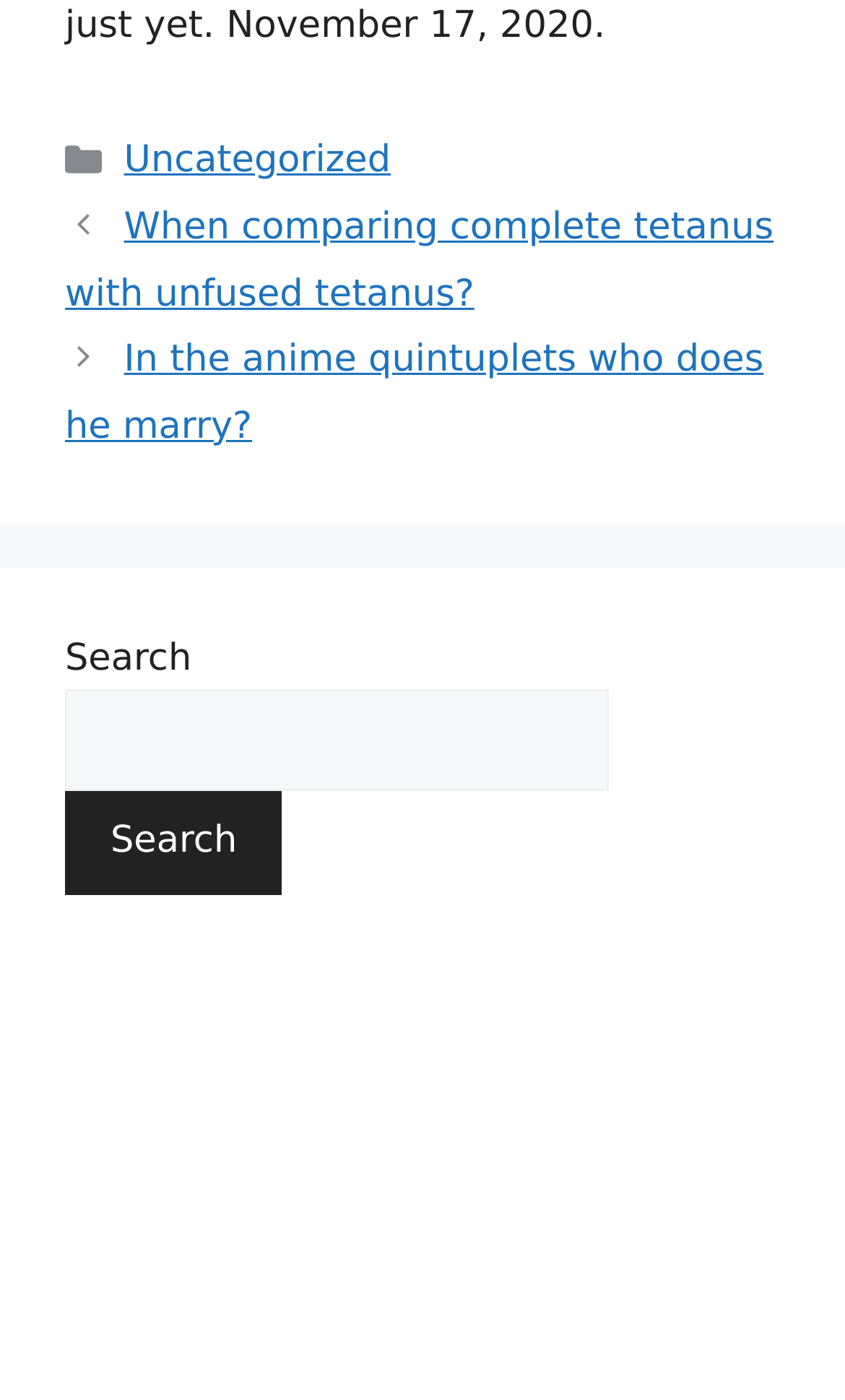Predict the bounding box for the UI component with the following description: "Search".

[0.077, 0.566, 0.334, 0.639]